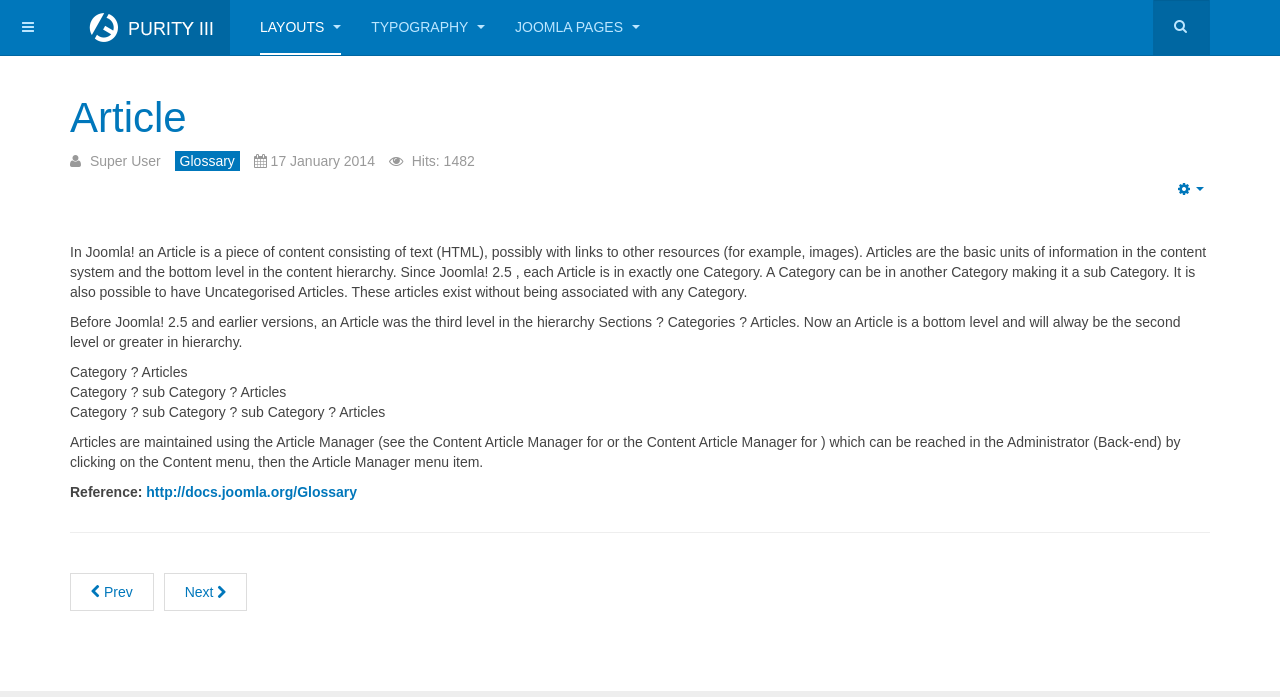Provide a comprehensive caption for the webpage.

This webpage is about Joomla articles, which are pieces of content consisting of text, possibly with links to other resources like images. At the top left, there is a button with an icon and a link to "Purity III" with an accompanying image. To the right of these elements, there is a textbox and three links to "LAYOUTS", "TYPOGRAPHY", and "JOOMLA PAGES". 

Below these top elements, there is an article section that takes up most of the page. The article has a header with a heading that says "Article" and a link to the same title. 

Under the header, there is a description list with details about the article, including the author "Super User", the category "Glossary", the publication date "17 January 2014", and the number of hits "1482". 

The main content of the article is divided into several paragraphs. The first paragraph explains that articles are the basic units of information in Joomla's content system and are always in exactly one category. The second paragraph discusses the hierarchy of articles before Joomla 2.5. The following paragraphs provide more information about categories and subcategories. 

At the bottom of the article, there are links to previous and next pages, as well as a separator line. There is also a link to a reference page about Joomla's glossary.